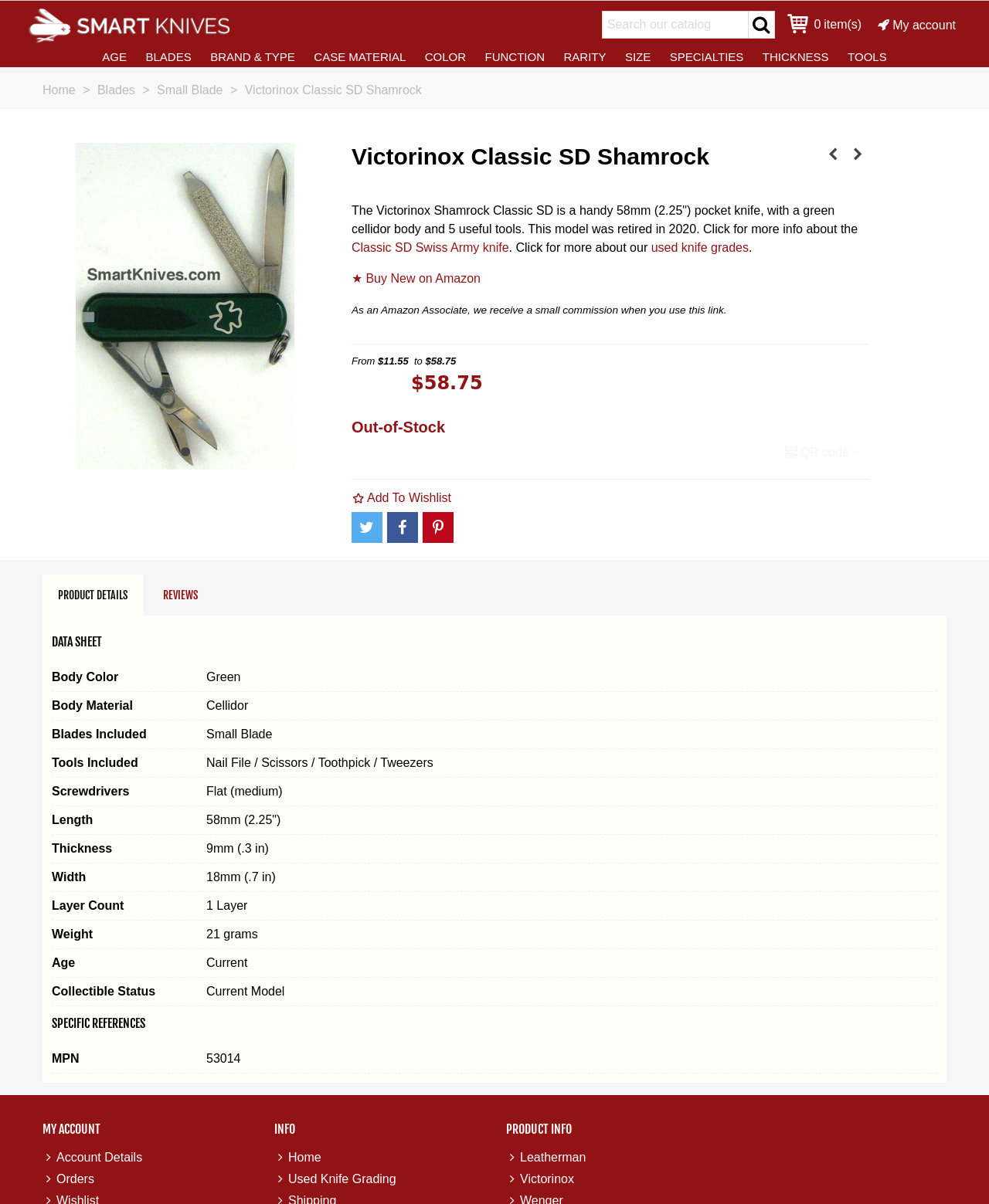Using details from the image, please answer the following question comprehensively:
What is the material of the pocket knife's body?

I found the answer by looking at the description list element with the term 'Body Material' and the corresponding detail 'Cellidor'.